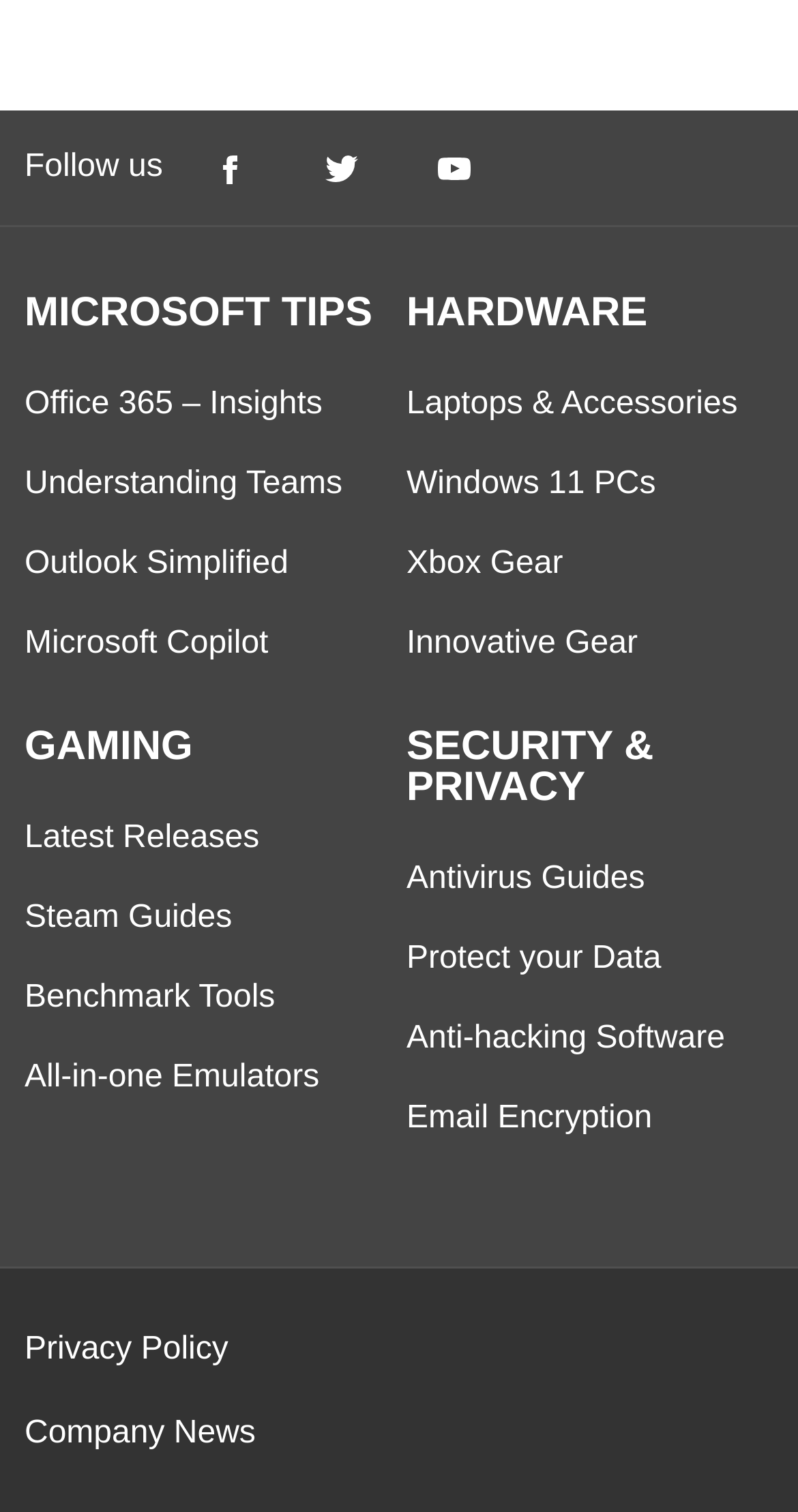Identify the bounding box coordinates for the UI element described as follows: Company News. Use the format (top-left x, top-left y, bottom-right x, bottom-right y) and ensure all values are floating point numbers between 0 and 1.

[0.031, 0.937, 0.32, 0.96]